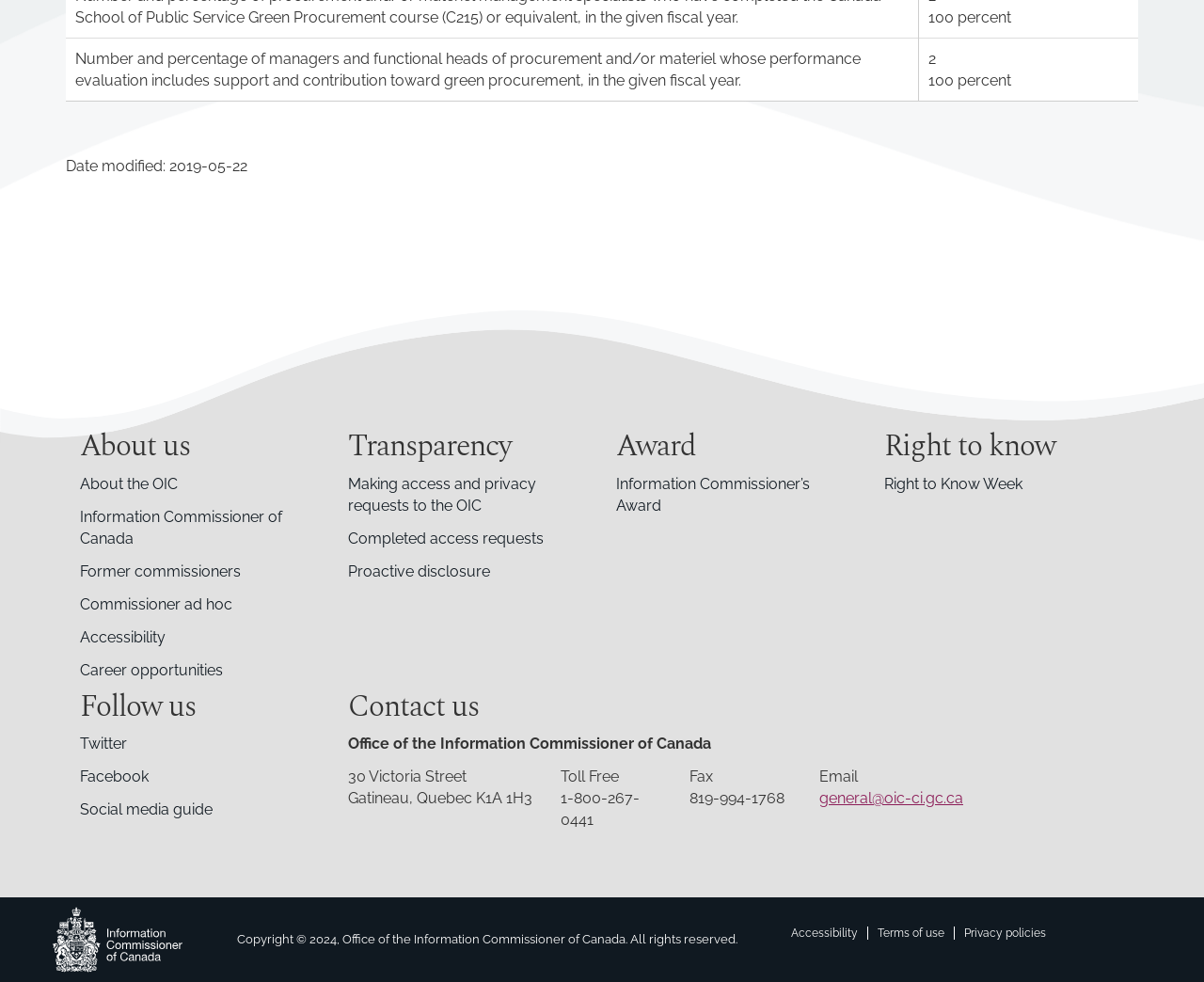Please mark the clickable region by giving the bounding box coordinates needed to complete this instruction: "View Accessibility".

[0.653, 0.943, 0.716, 0.957]